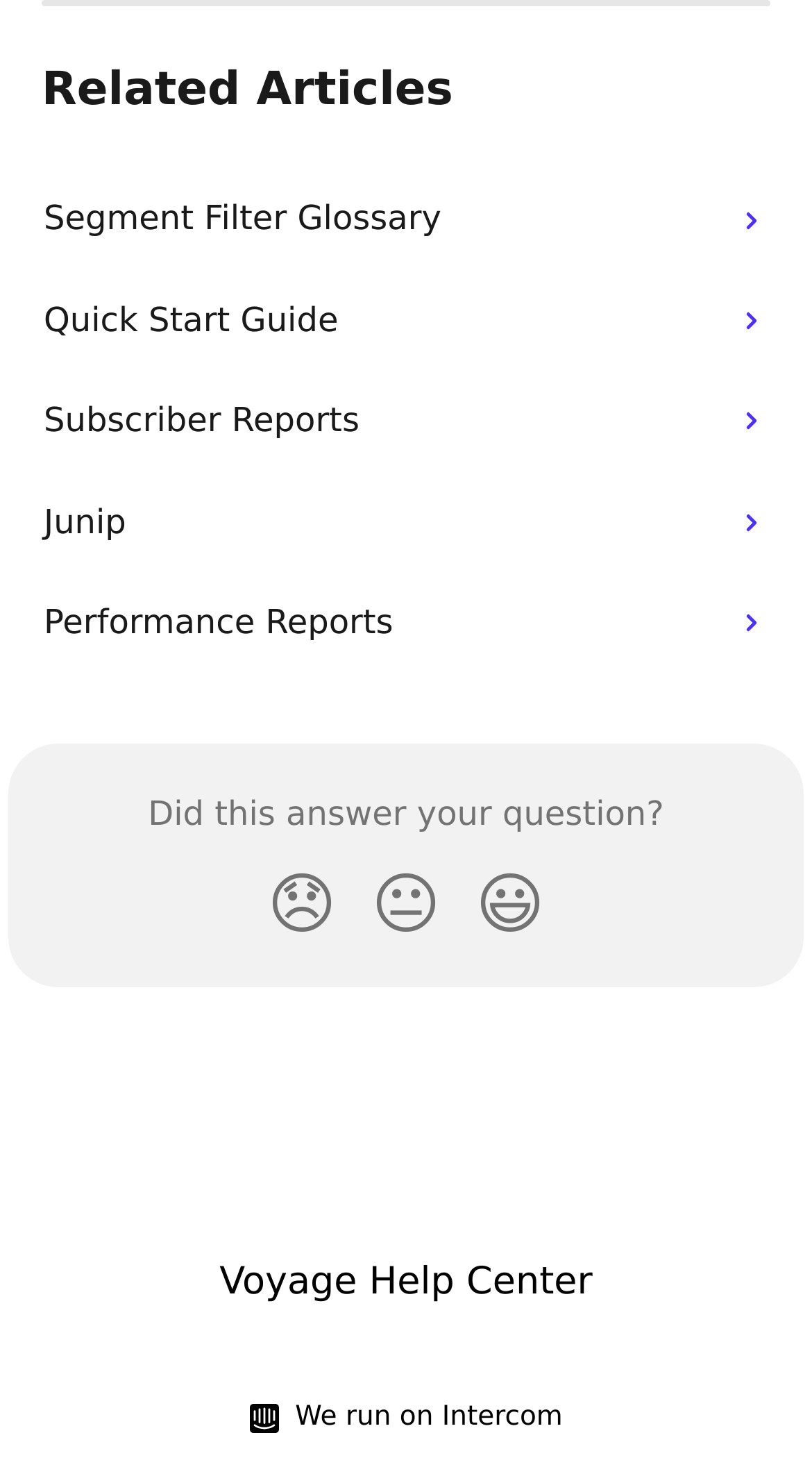Kindly determine the bounding box coordinates for the clickable area to achieve the given instruction: "Click on Quick Start Guide".

[0.003, 0.185, 0.997, 0.255]